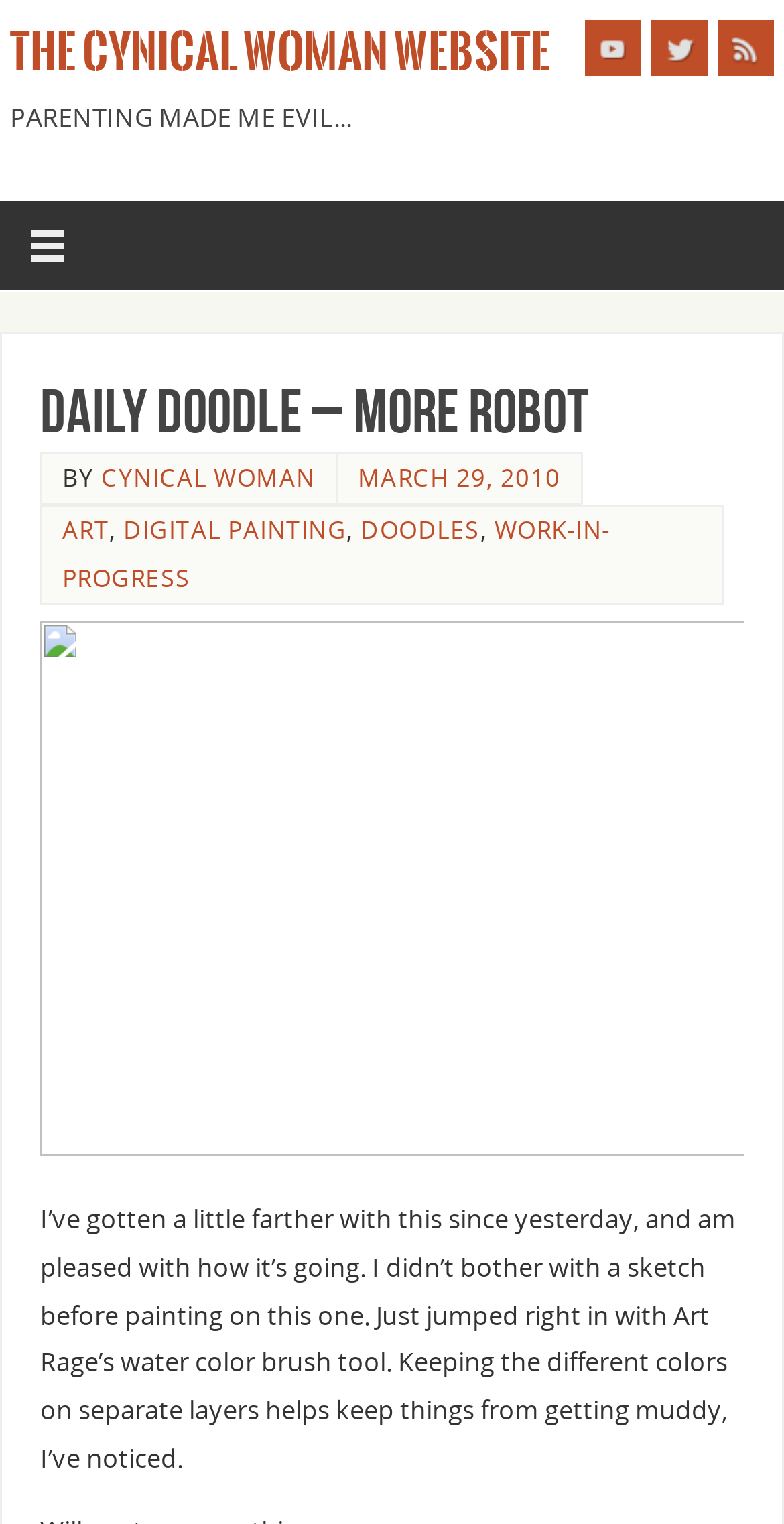From the element description: "Work-In-Progress", extract the bounding box coordinates of the UI element. The coordinates should be expressed as four float numbers between 0 and 1, in the order [left, top, right, bottom].

[0.079, 0.336, 0.779, 0.39]